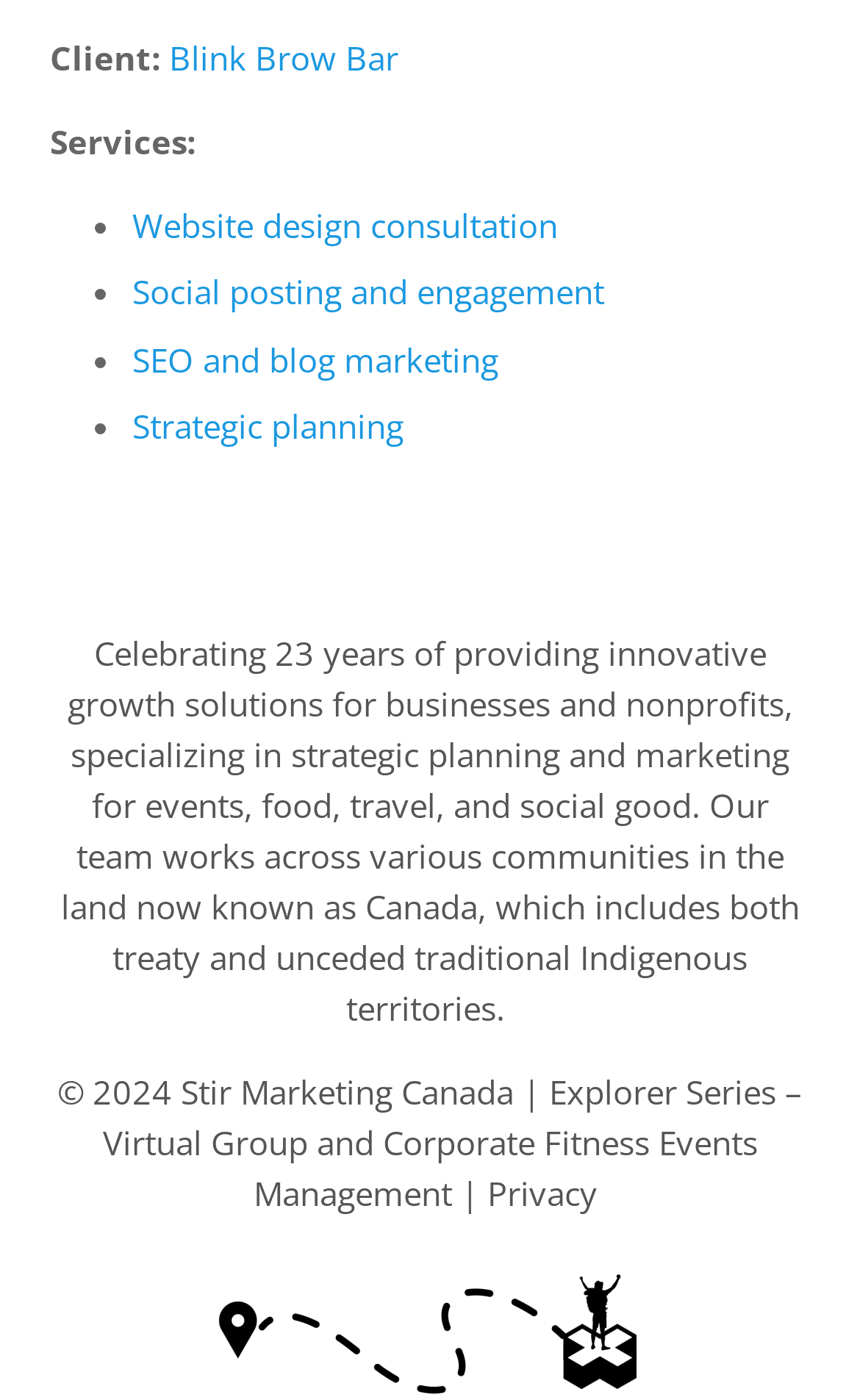Using the given element description, provide the bounding box coordinates (top-left x, top-left y, bottom-right x, bottom-right y) for the corresponding UI element in the screenshot: Strategic planning

[0.154, 0.289, 0.469, 0.32]